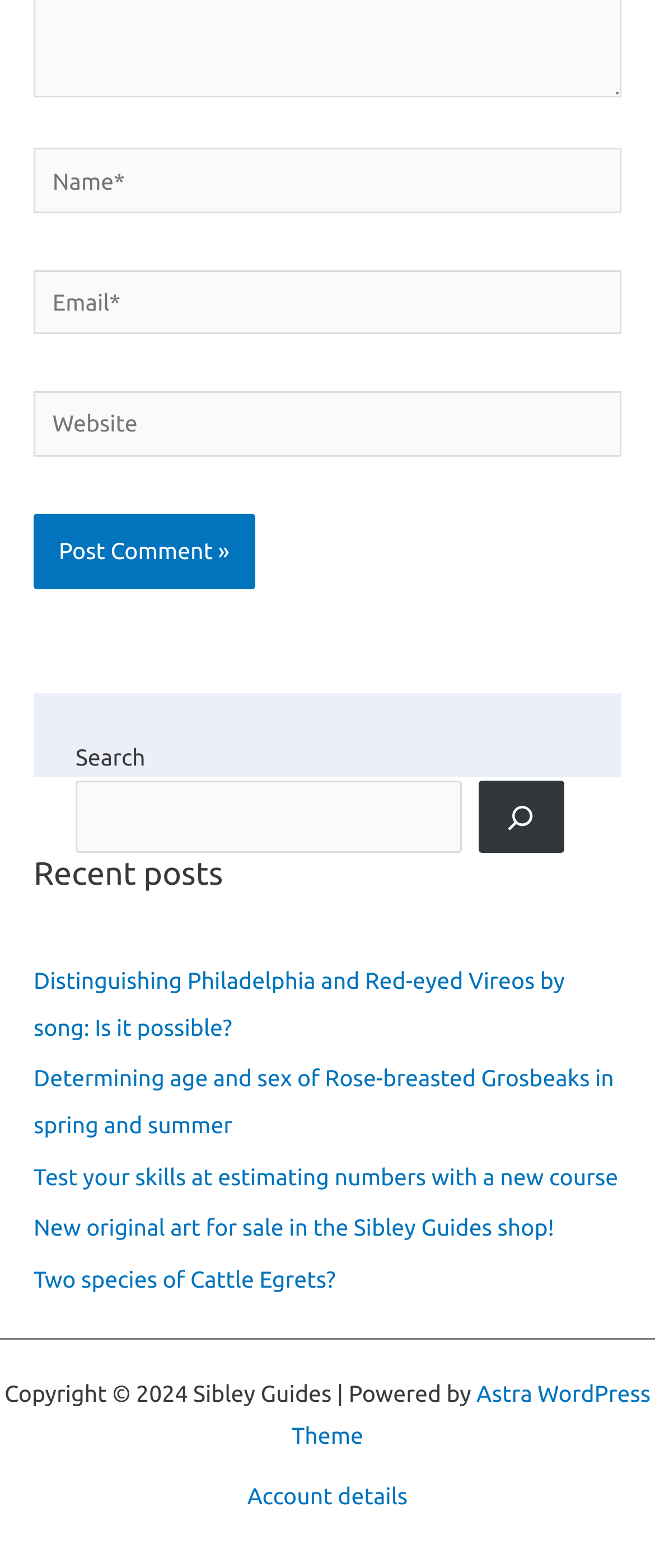Please find the bounding box coordinates of the section that needs to be clicked to achieve this instruction: "Read the recent post 'Distinguishing Philadelphia and Red-eyed Vireos by song: Is it possible?'".

[0.051, 0.617, 0.862, 0.663]